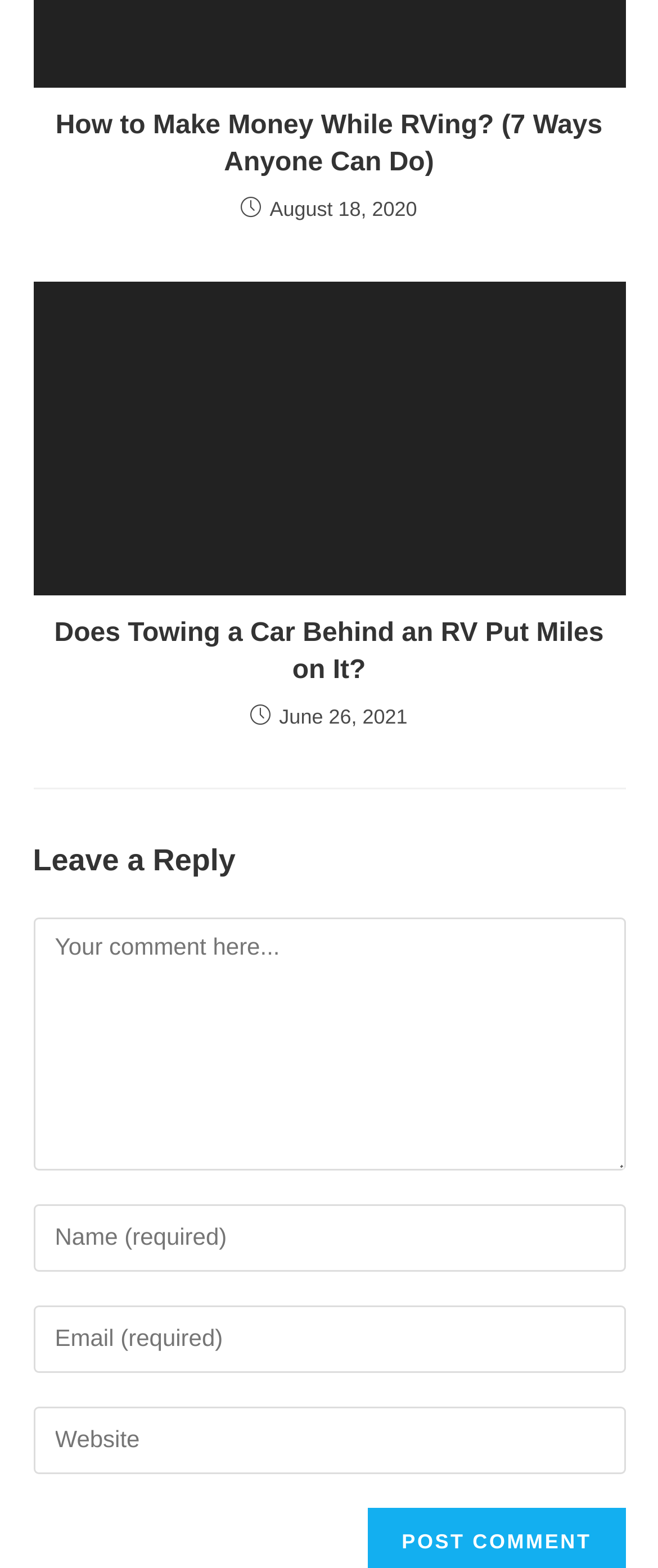Using the information from the screenshot, answer the following question thoroughly:
When was the second article published?

The second article's title is 'Does Towing a Car Behind an RV Put Miles on It?' and it has a timestamp of 'June 26, 2021', indicating the publication date.